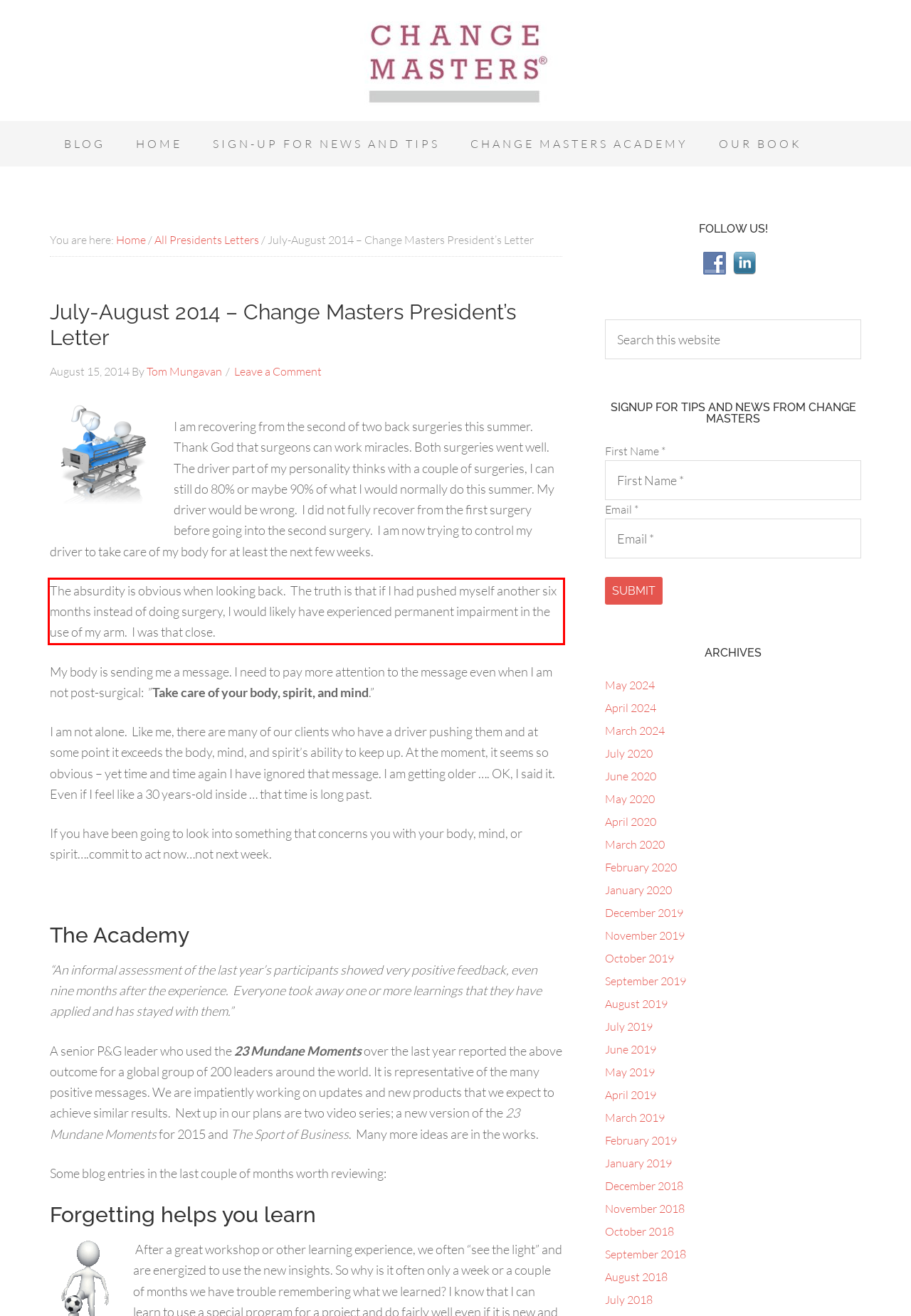Given a webpage screenshot, identify the text inside the red bounding box using OCR and extract it.

The absurdity is obvious when looking back. The truth is that if I had pushed myself another six months instead of doing surgery, I would likely have experienced permanent impairment in the use of my arm. I was that close.